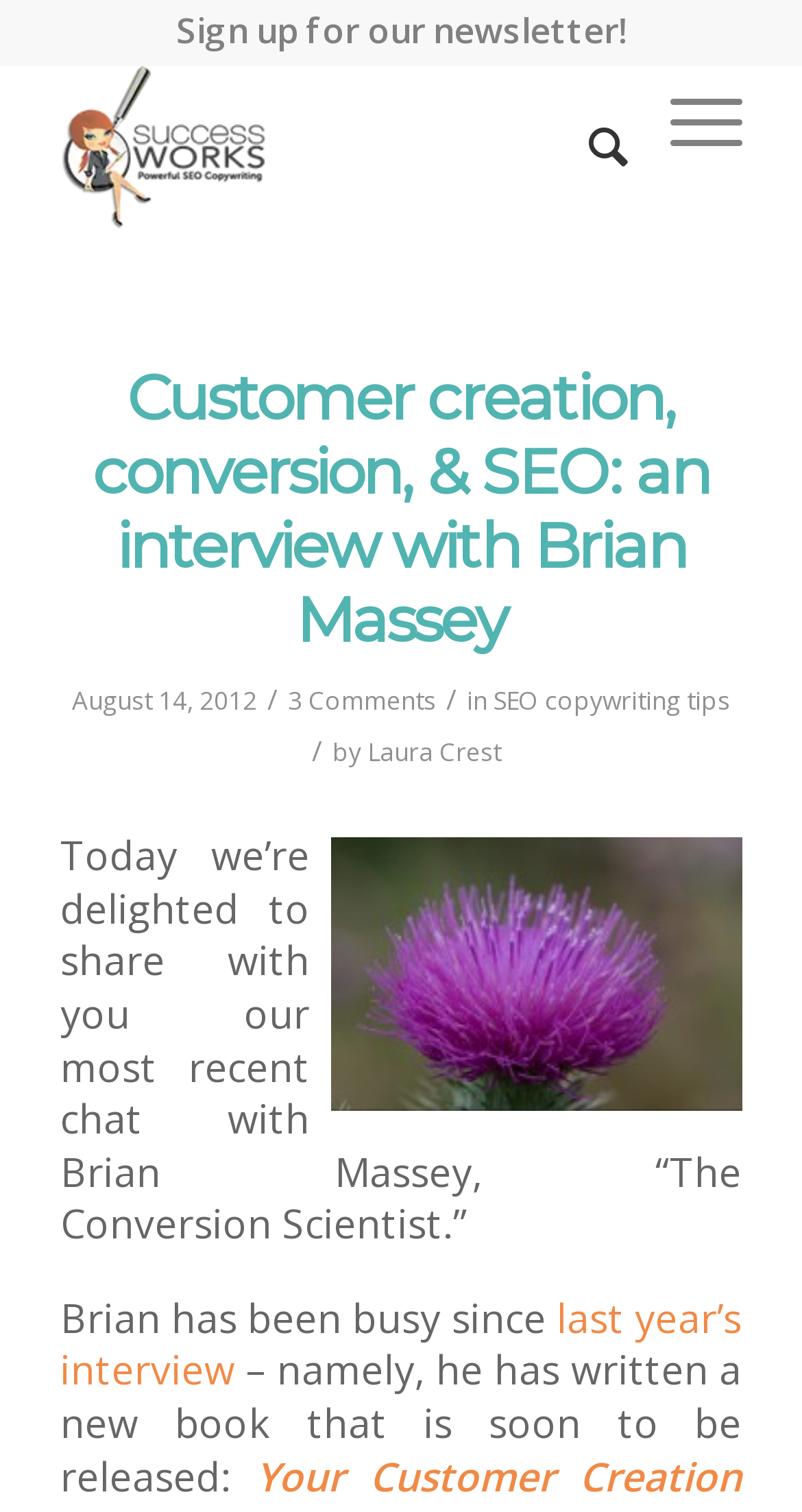Please find the bounding box coordinates of the element's region to be clicked to carry out this instruction: "Visit Laura Crest's page".

[0.458, 0.486, 0.624, 0.509]